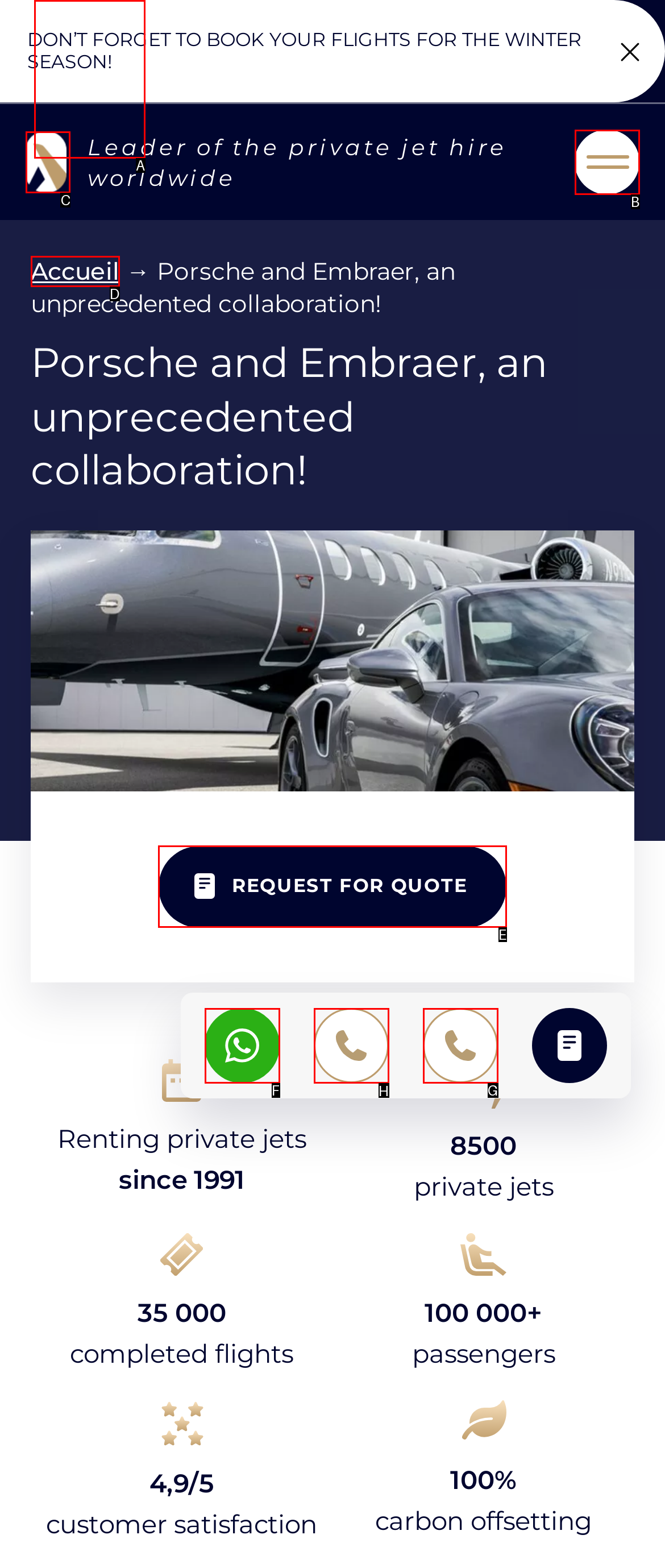Based on the task: Call AeroAffaires, which UI element should be clicked? Answer with the letter that corresponds to the correct option from the choices given.

H